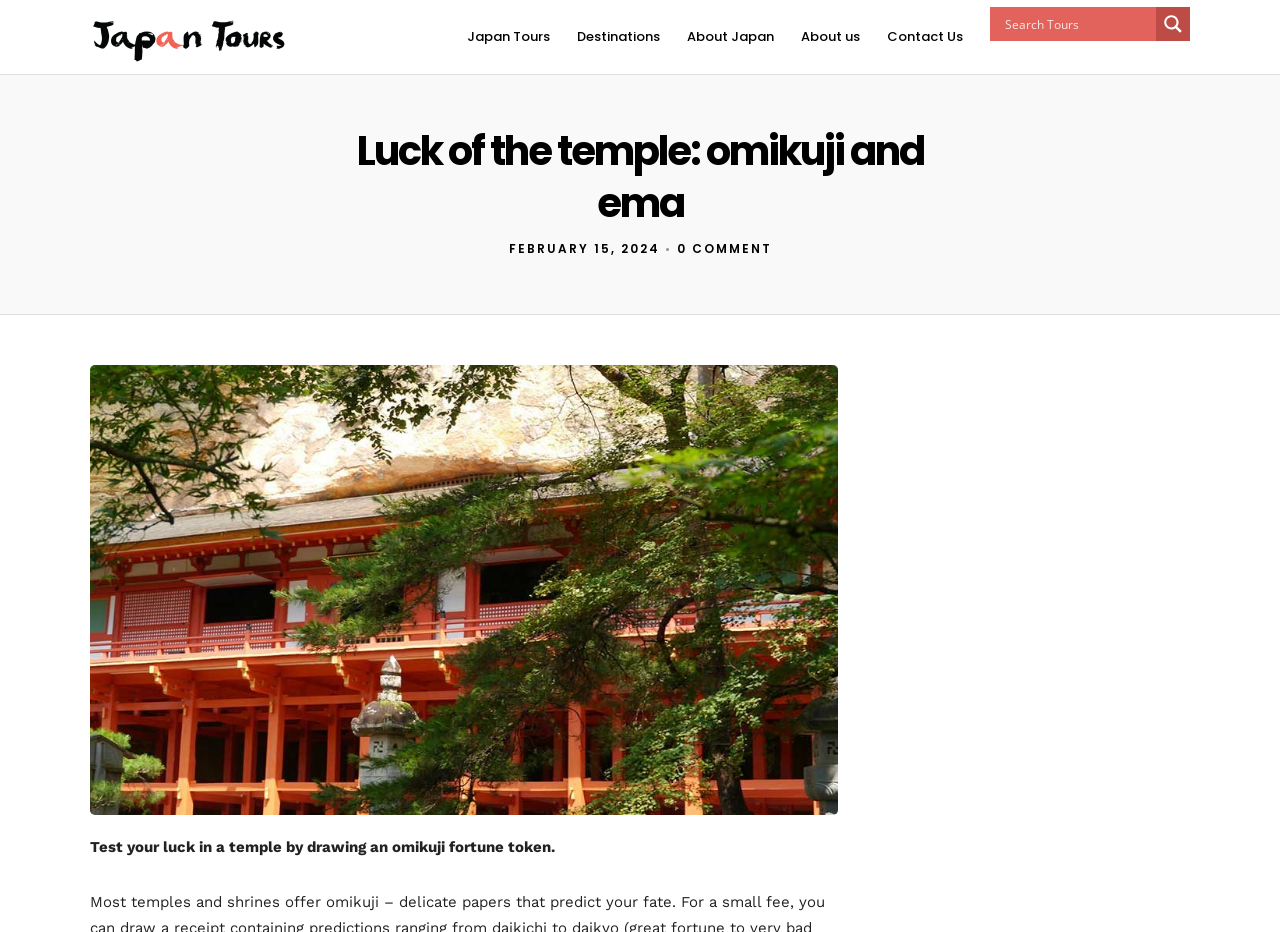What can be found in the Destinations section?
Give a detailed response to the question by analyzing the screenshot.

The Destinations section on the webpage lists various city names, including Tokyo, Kyoto, Osaka, Nara, and Kanazawa, which are likely destinations for tours or travel in Japan.